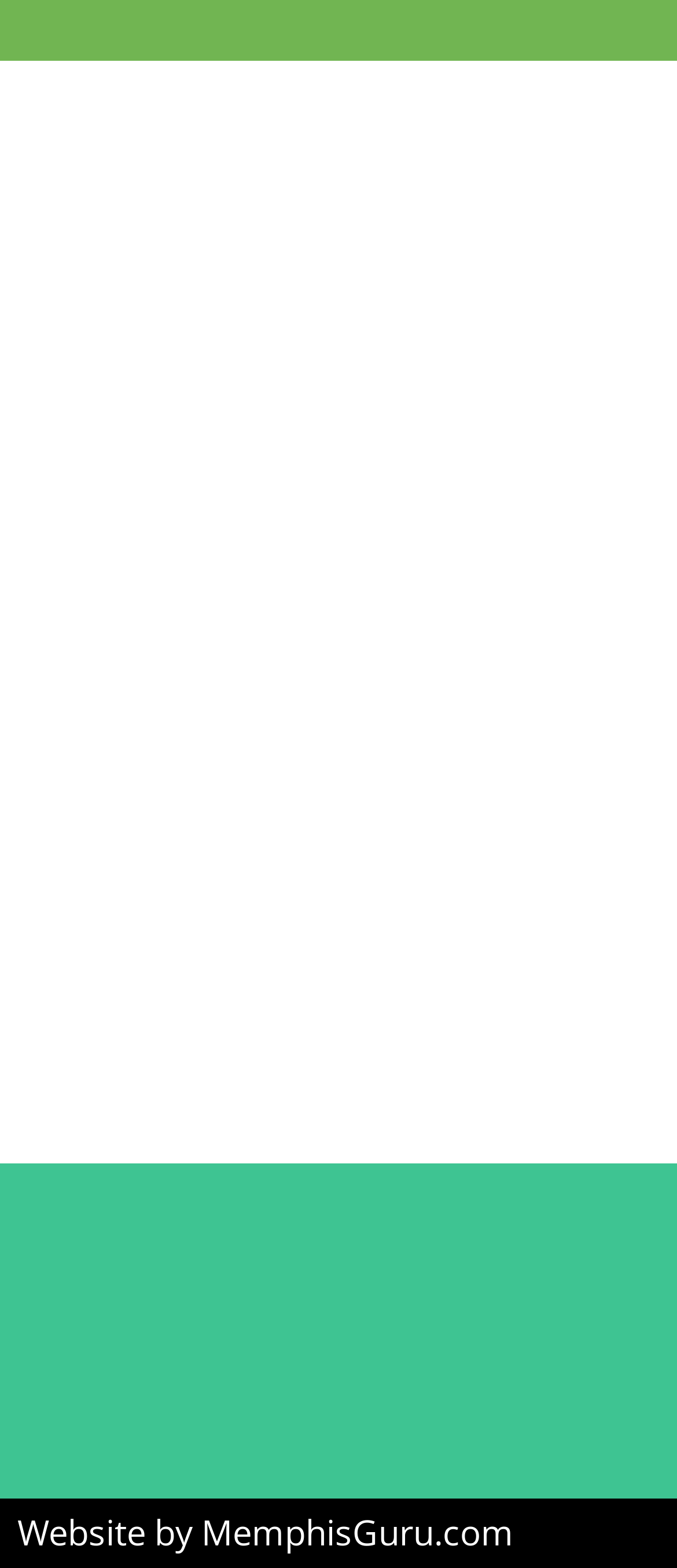What is the phone number of the location?
Based on the screenshot, answer the question with a single word or phrase.

(850) 602-4551